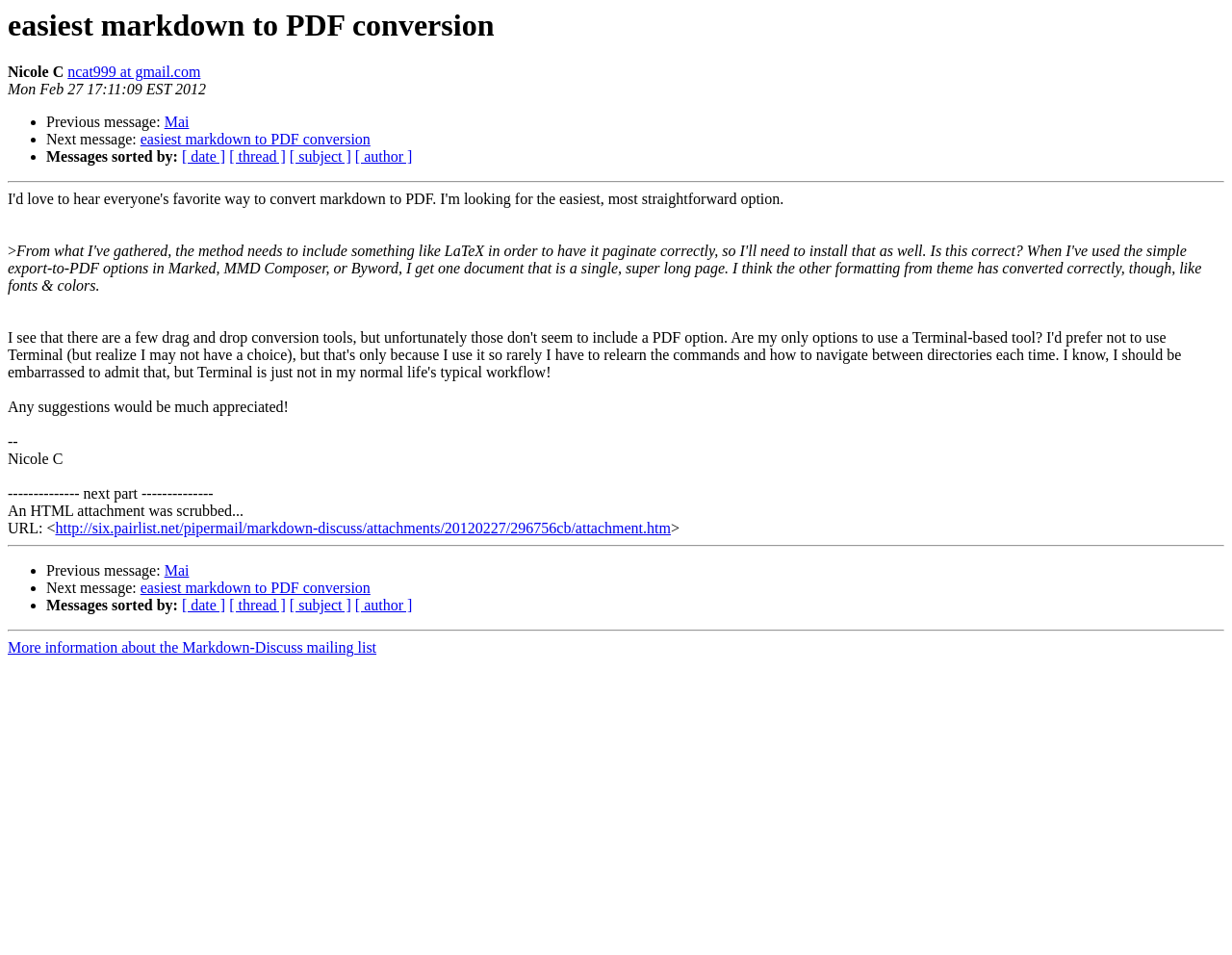Find the bounding box coordinates for the element described here: "easiest markdown to PDF conversion".

[0.114, 0.138, 0.301, 0.155]